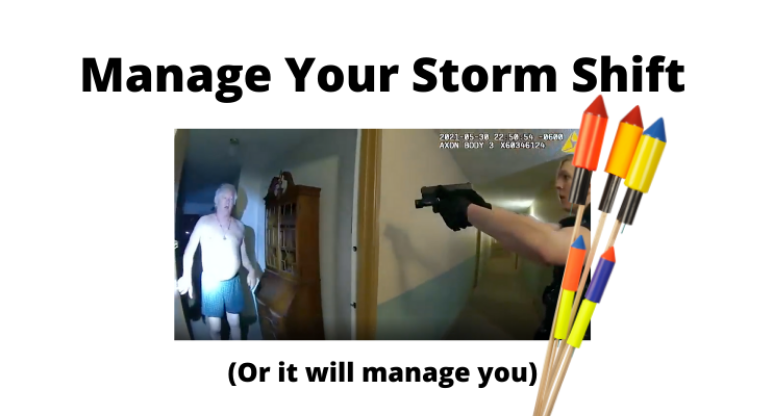Detail every significant feature and component of the image.

The image titled "Manage Your Storm Shift (Or it will manage you)" visually emphasizes the concept of regulating one's emotional responses during conflict situations. It features a tense moment captured from a body camera, highlighting the seriousness of managing one's reactions when confronted with stress or confrontation. In the foreground, a person in casual attire stands facing an individual holding a gun, illustrating the potential consequences of unregulated emotional shifts. Surrounding this intense scene are graphic illustrations of colorful arrows, symbolizing strategies and tools that can assist in redirecting one’s energy and responses in challenging situations. This imagery aligns with the themes of conflict management and emotional regulation discussed in the associated text, suggesting the importance of making conscious choices in moments of crisis.